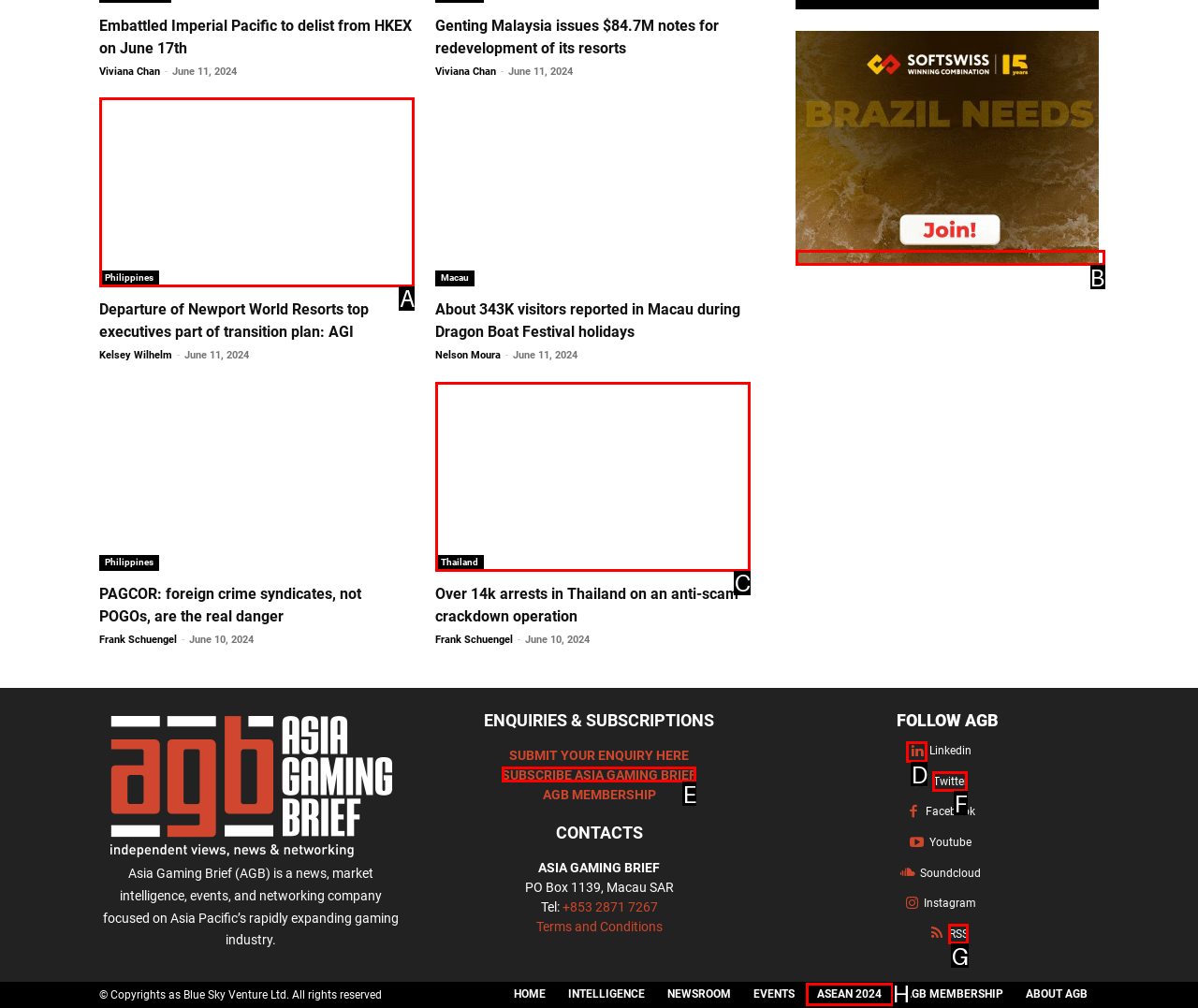Please identify the correct UI element to click for the task: Subscribe to Asia Gaming Brief Respond with the letter of the appropriate option.

E